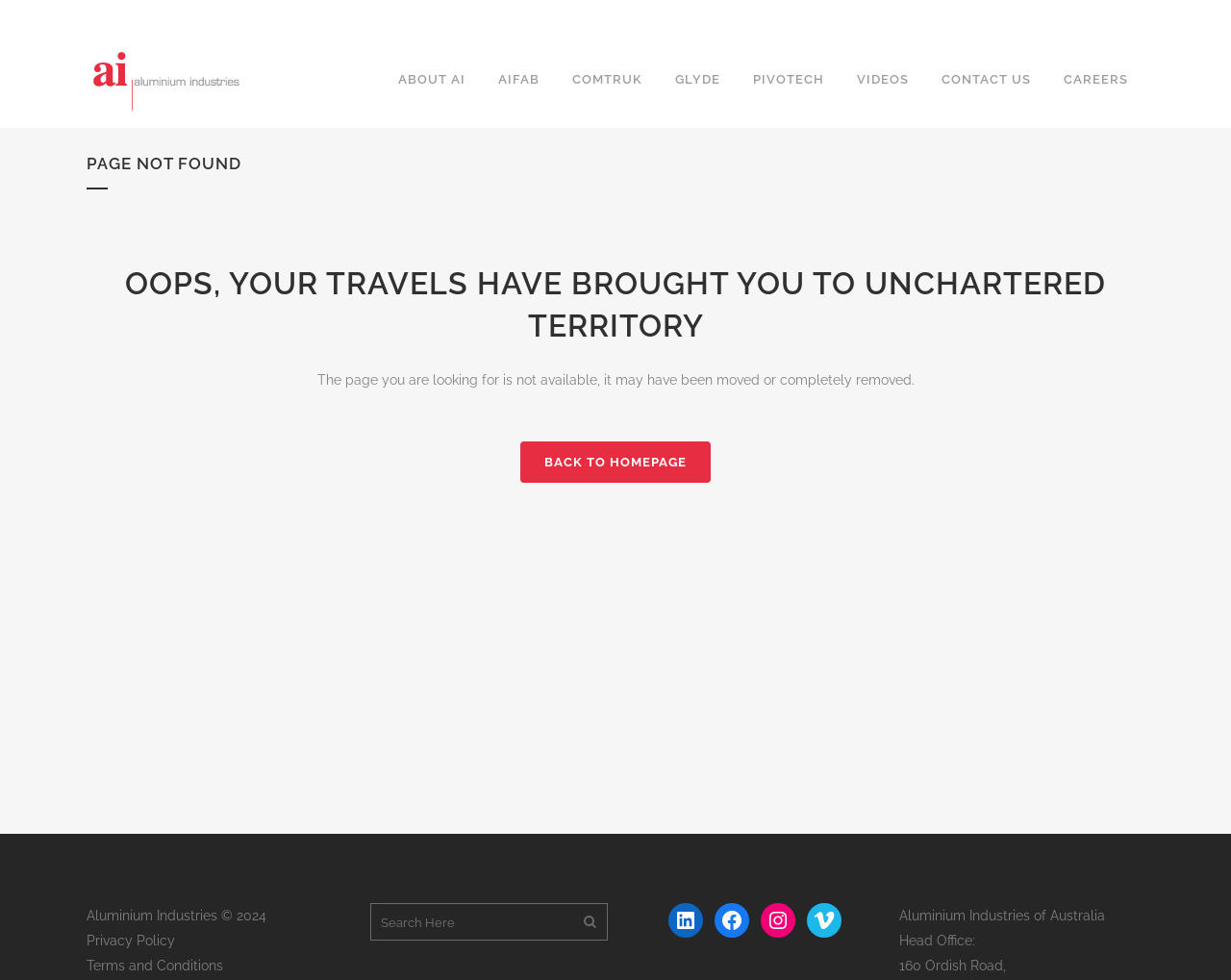Kindly provide the bounding box coordinates of the section you need to click on to fulfill the given instruction: "Click the ABOUT AI link".

[0.31, 0.032, 0.391, 0.131]